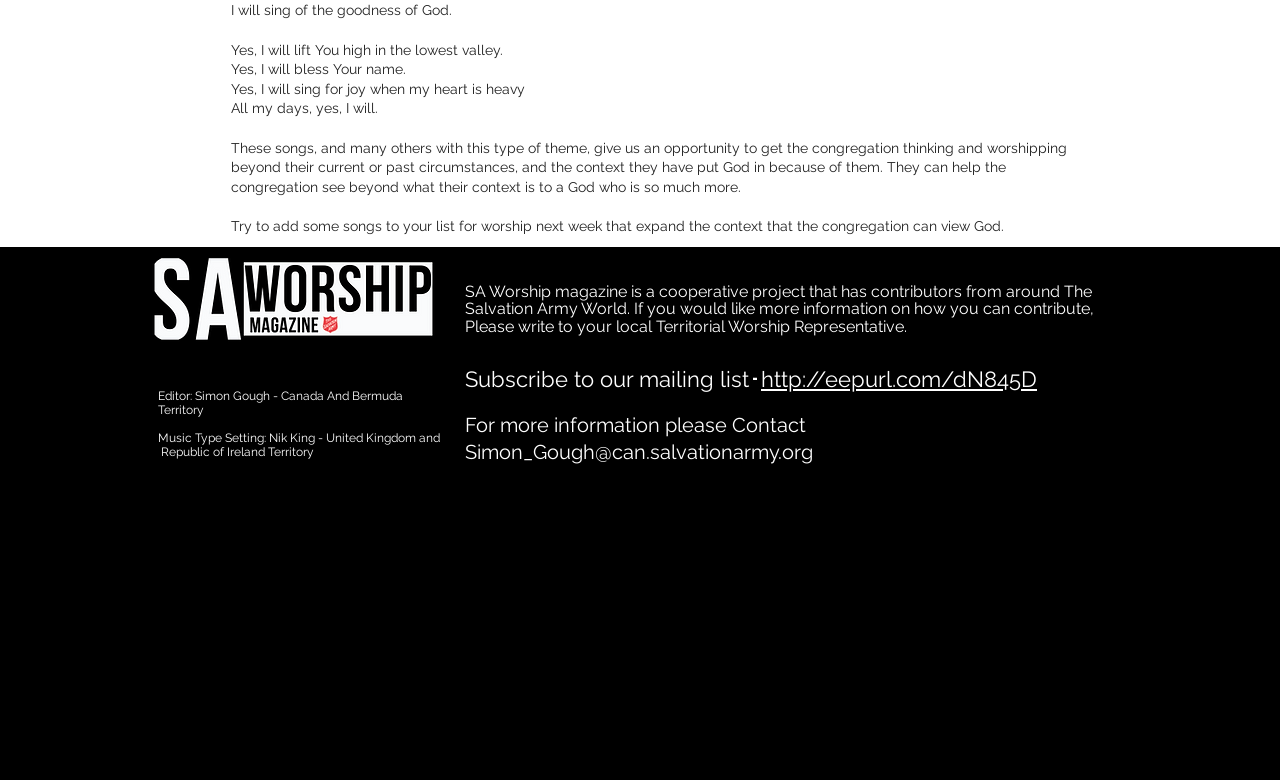Predict the bounding box of the UI element that fits this description: "http://eepurl.com/dN845D".

[0.595, 0.469, 0.81, 0.502]